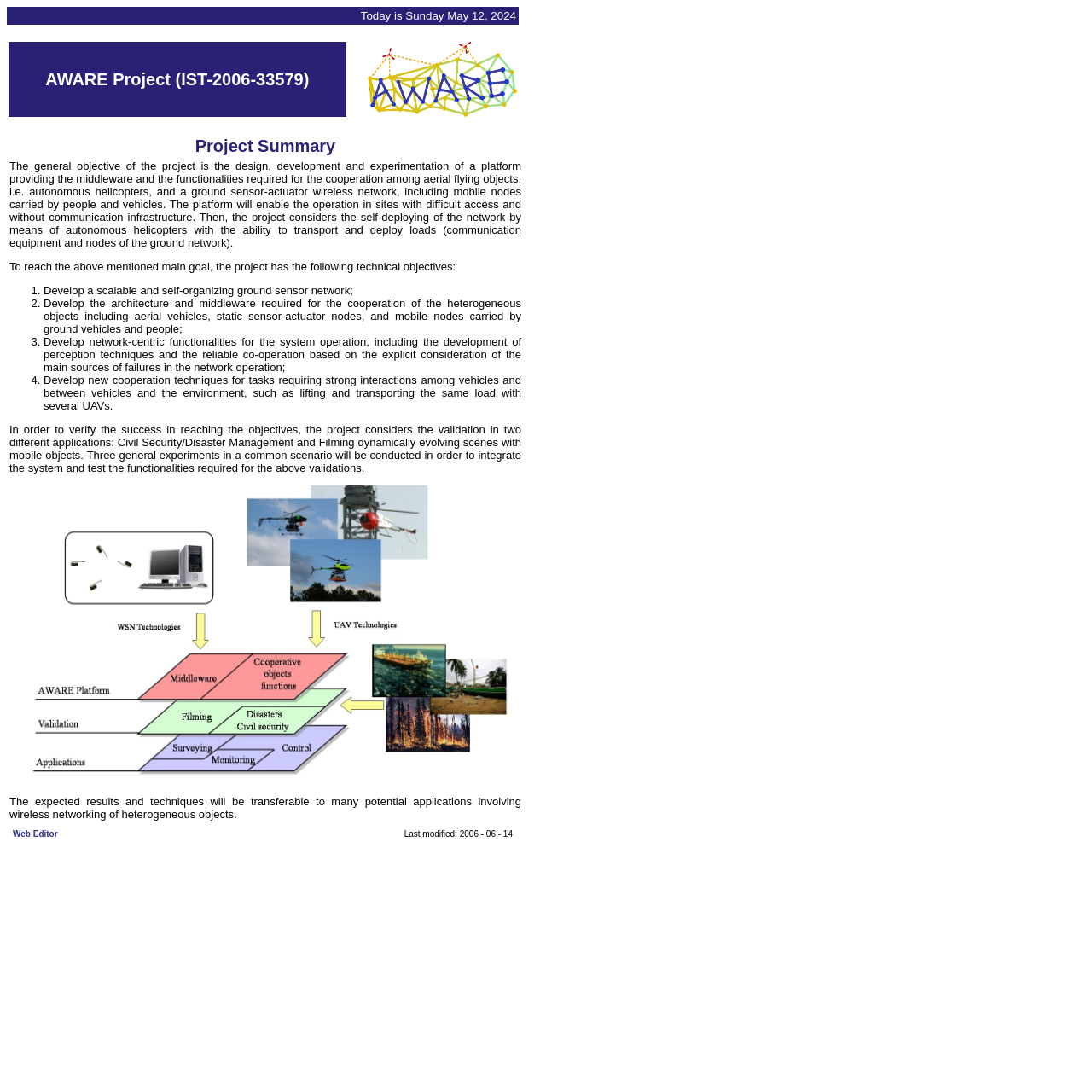Explain the webpage in detail, including its primary components.

The webpage is about the AWARE Project, which is a platform designed to facilitate cooperation among aerial flying objects, such as autonomous helicopters, and a ground sensor-actuator wireless network. 

At the top of the page, there is a table with a single row containing the current date, "Today is Sunday May 12, 2024". Below this, there is a table with a single row containing three cells. The first cell has the project title "AWARE Project (IST-2006-33579)", the second cell is empty, and the third cell contains the AWARE logo, which is an image.

The main content of the page is a large table with two rows. The first row has a single cell with the title "Project Summary". The second row has a single cell containing a lengthy paragraph describing the project's objectives, including the development of a scalable and self-organizing ground sensor network, the architecture and middleware required for the cooperation of heterogeneous objects, and the development of network-centric functionalities. This paragraph also lists four technical objectives, each marked with a numbered list marker.

Below the paragraph, there is an image labeled "AWARE platform", and another paragraph describing the project's validation and expected results. The image is positioned near the bottom of the page.

At the very bottom of the page, there is a table with a single row containing two cells. The first cell has a link labeled "Web Editor", and the second cell displays the last modified date, "2006 - 06 - 14".